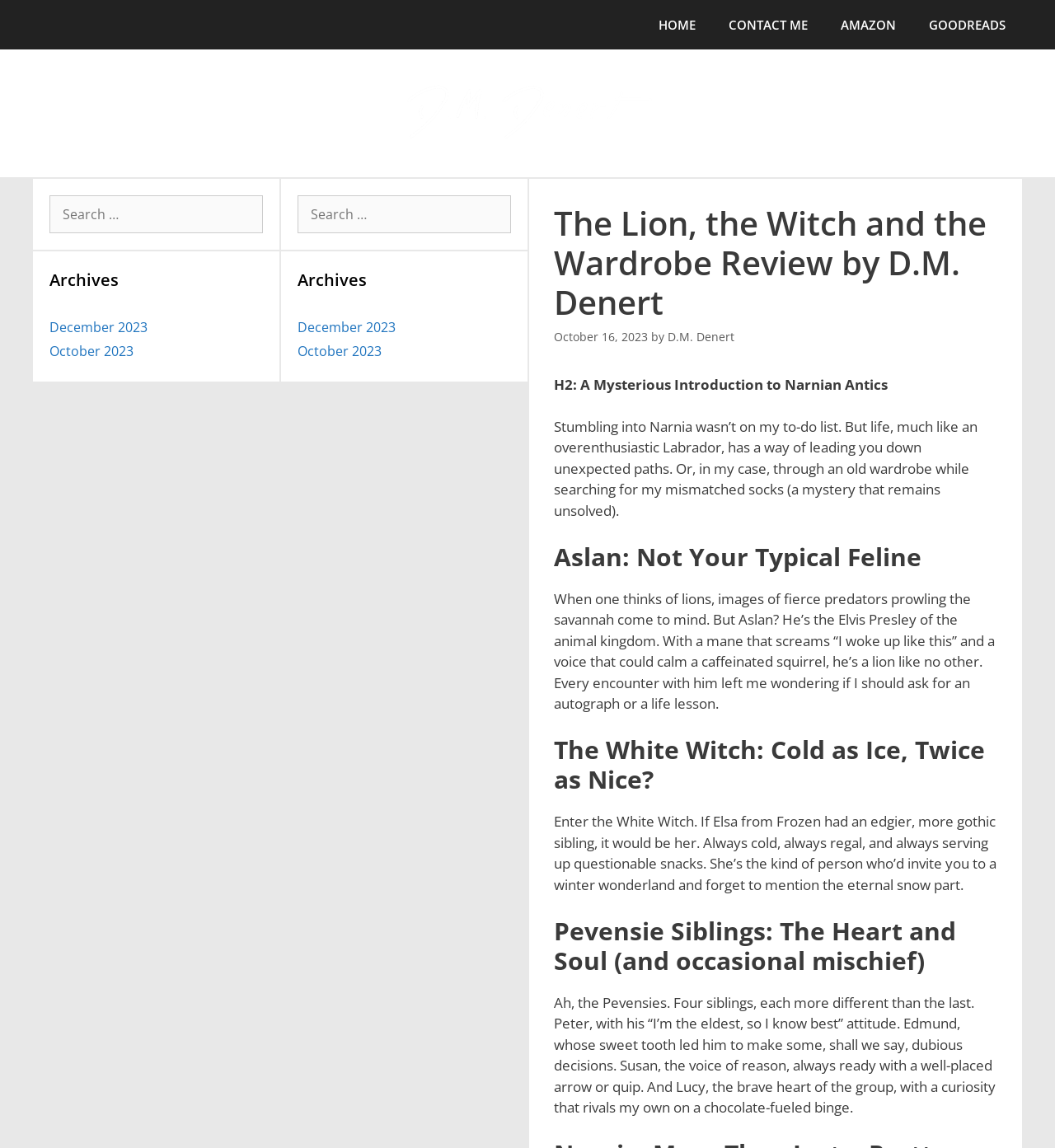Using the webpage screenshot, locate the HTML element that fits the following description and provide its bounding box: "GoodReads".

[0.865, 0.0, 0.969, 0.043]